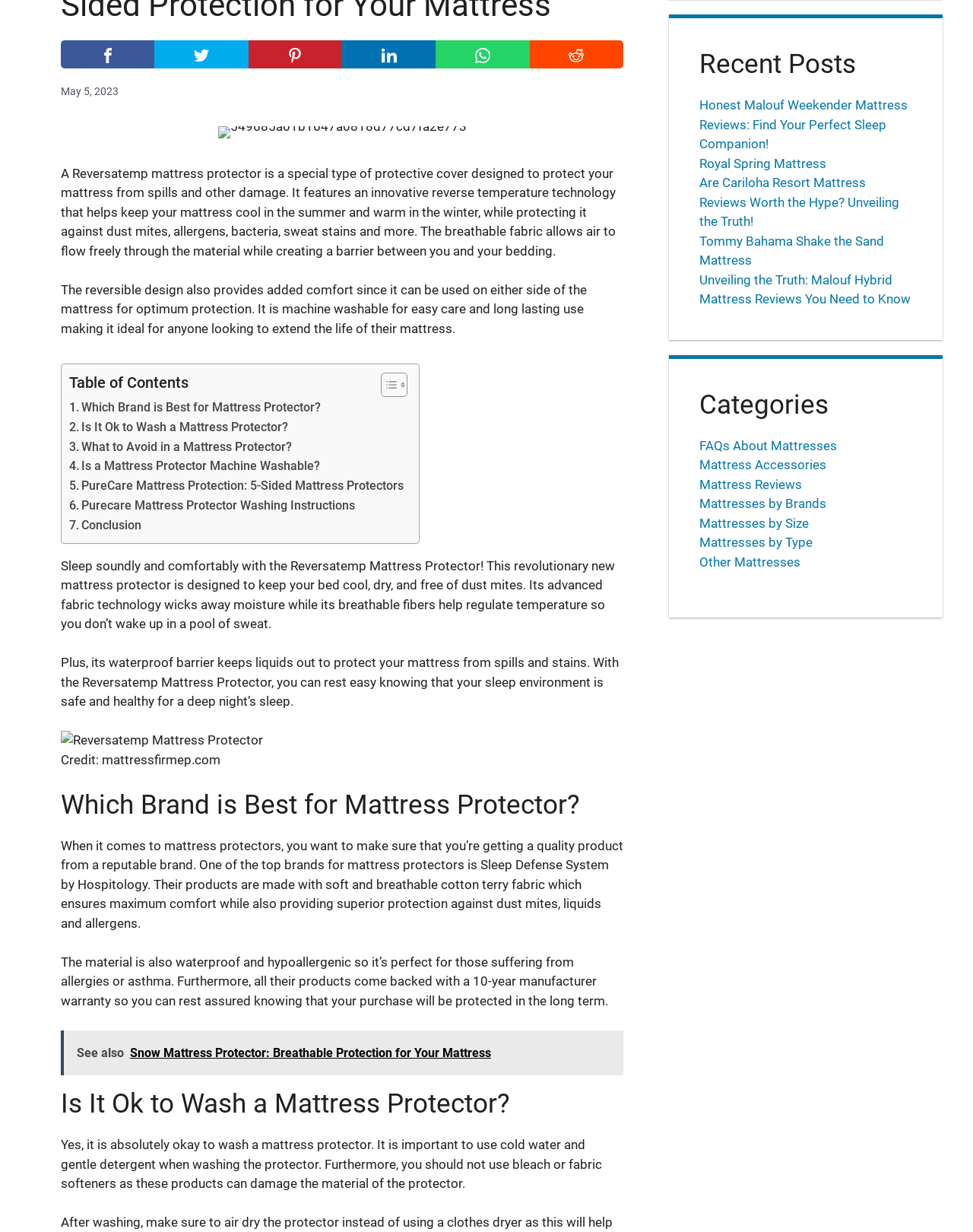Based on the element description Mattresses by Brands, identify the bounding box of the UI element in the given webpage screenshot. The coordinates should be in the format (top-left x, top-left y, bottom-right x, bottom-right y) and must be between 0 and 1.

[0.719, 0.402, 0.849, 0.415]